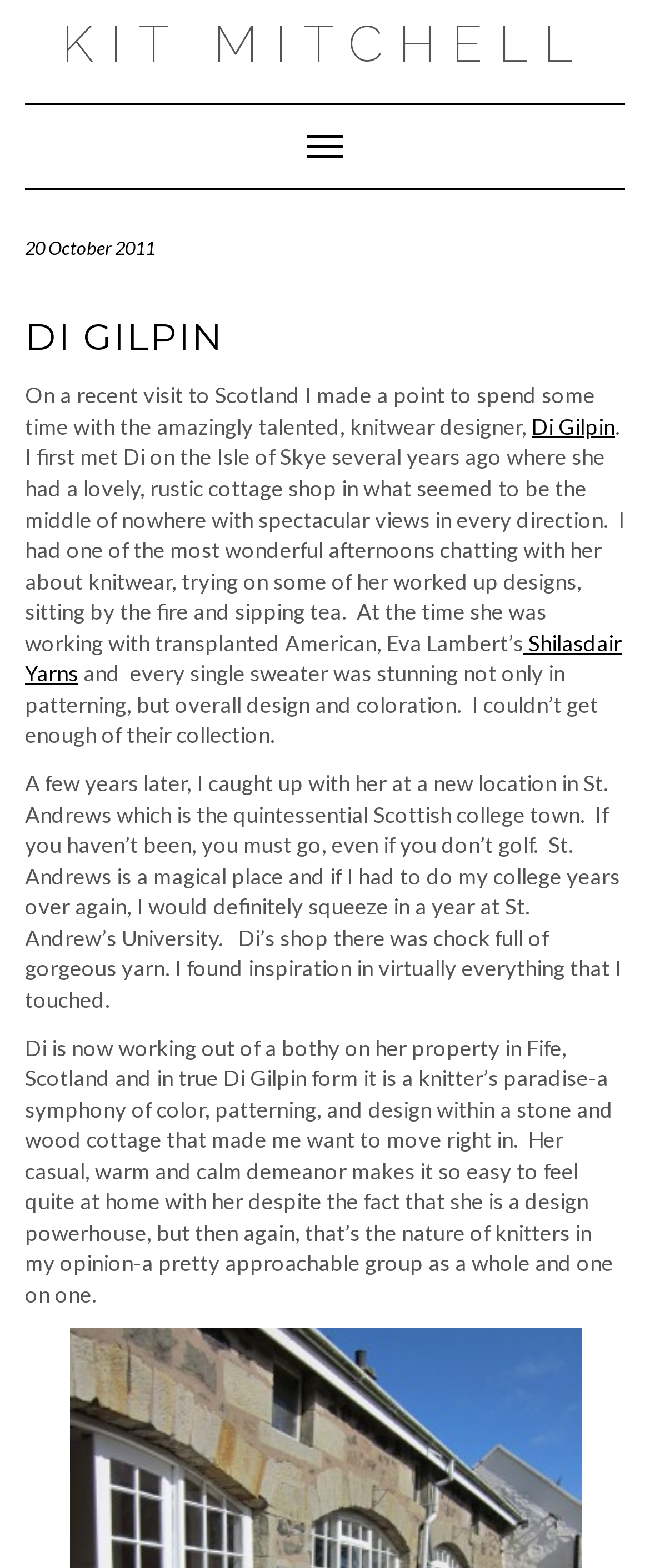Offer a meticulous description of the webpage's structure and content.

The webpage is about Di Gilpin, a knitwear designer, and her encounter with Kit Mitchell. At the top, there is a link to "KIT MITCHELL" on the left side, and a navigation menu on the right side with a toggle button. Below the navigation menu, there is a heading "DI GILPIN" followed by a static text "20 October 2011" on the left side. 

The main content of the webpage is a passage of text that describes the author's experience visiting Di Gilpin in Scotland. The text is divided into several paragraphs, each describing a different encounter with Di Gilpin, including a visit to her cottage shop on the Isle of Skye, a meeting at her new location in St. Andrews, and a visit to her current workspace in a bothy on her property in Fife, Scotland. 

Throughout the passage, there are links to "Di Gilpin" and "Shilasdair Yarns", which are likely related to Di Gilpin's work. The text is descriptive and conversational, with the author sharing their personal experience and impressions of Di Gilpin and her work. The overall tone is positive and enthusiastic, with the author expressing admiration for Di Gilpin's talent and designs.